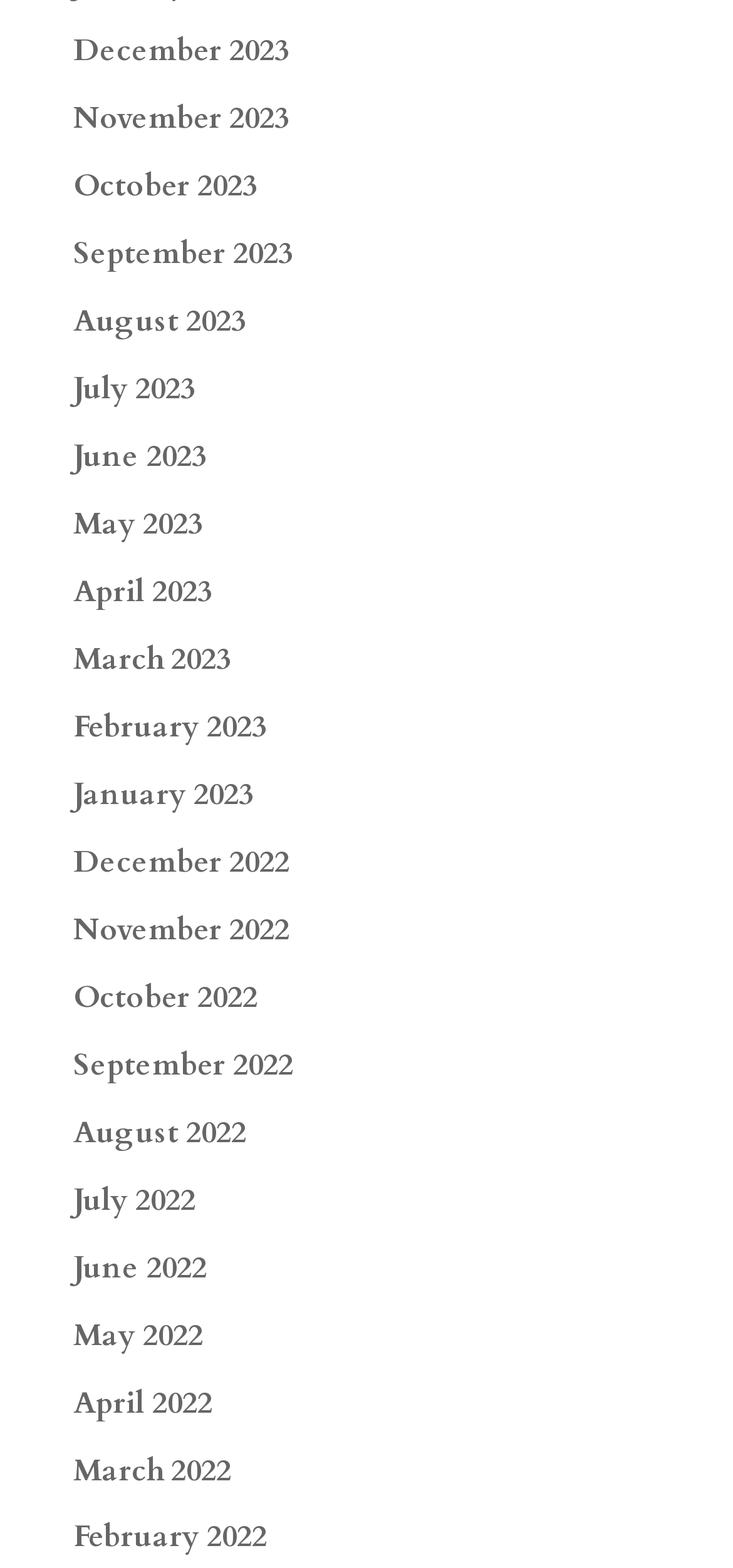What is the position of the 'June 2023' link?
Look at the image and answer the question with a single word or phrase.

Above 'May 2023'